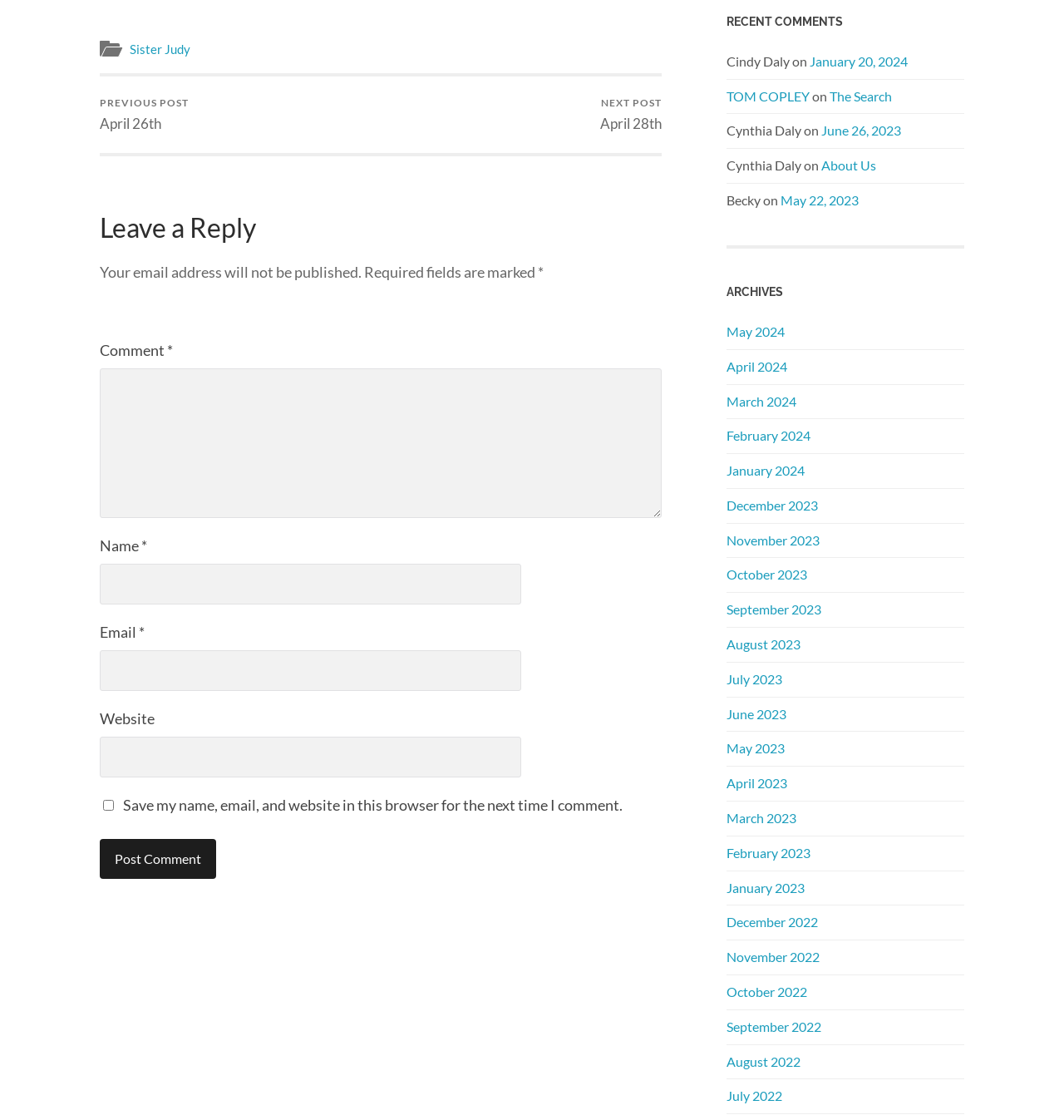What type of website is this?
Please give a detailed and elaborate answer to the question based on the image.

This website appears to be a blog, as evidenced by the presence of posts, comments, and archives, which are all typical features of a blog.